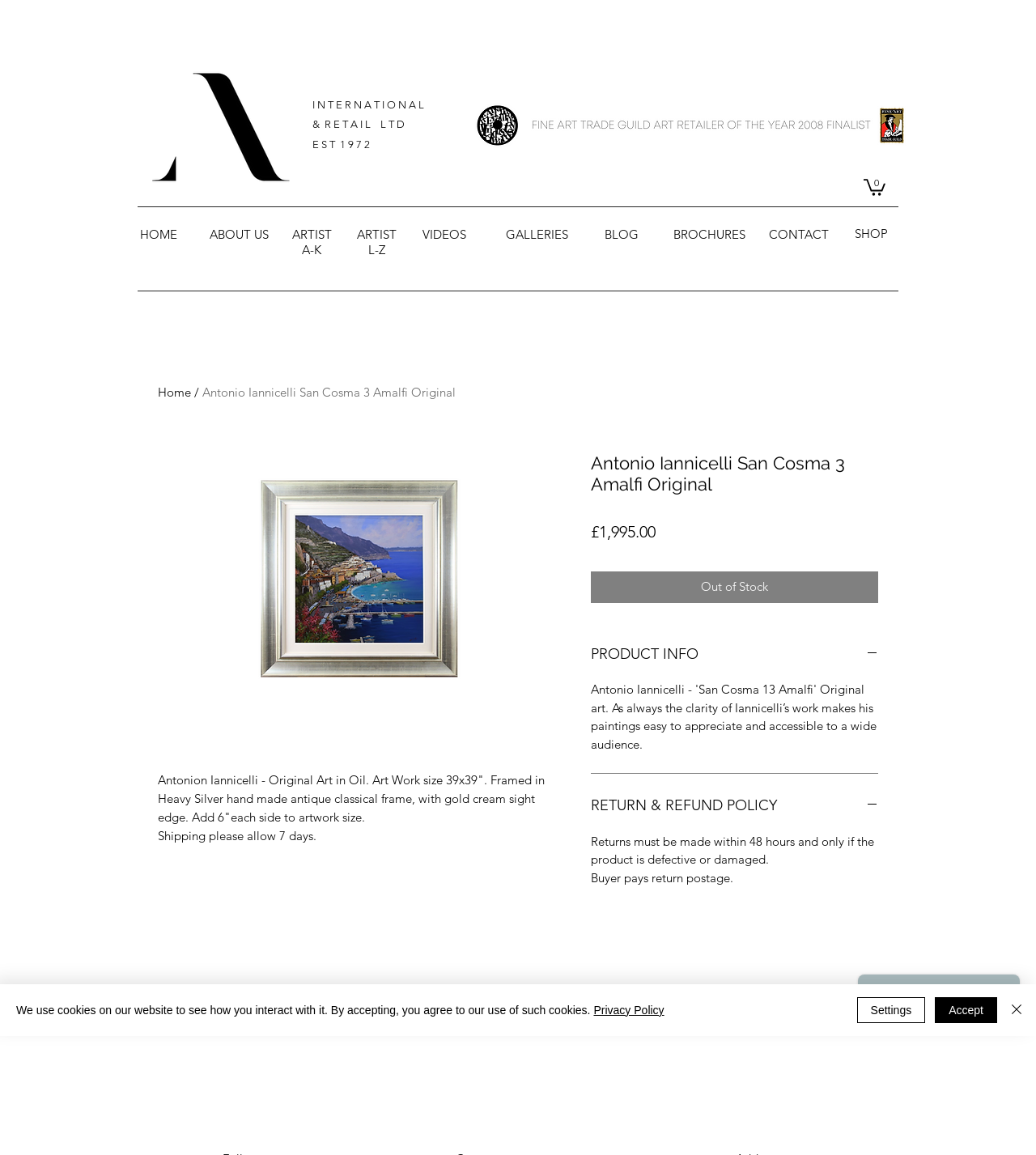Locate the bounding box coordinates of the element's region that should be clicked to carry out the following instruction: "Click the 'HOME' link". The coordinates need to be four float numbers between 0 and 1, i.e., [left, top, right, bottom].

[0.135, 0.196, 0.171, 0.209]